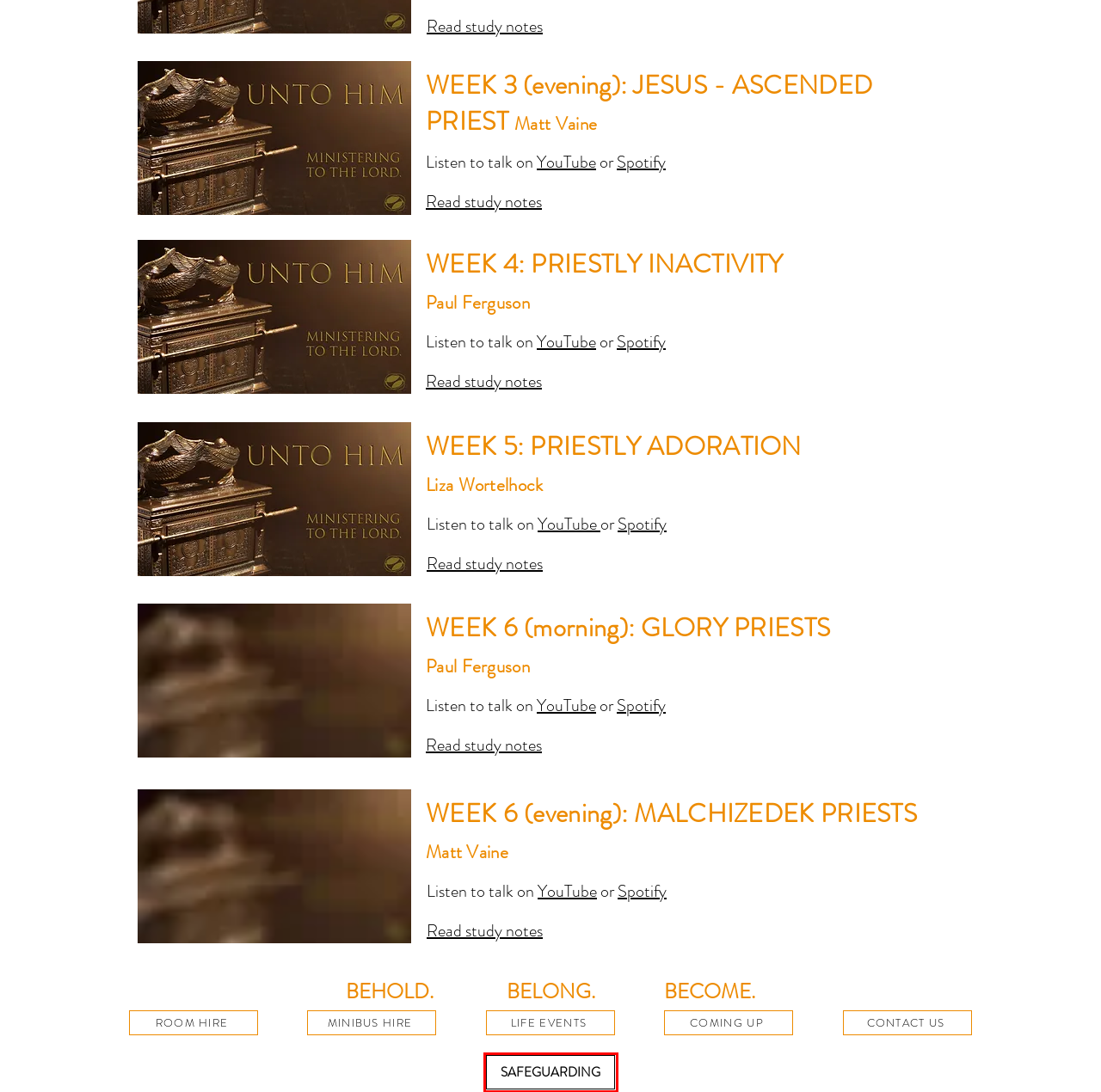Look at the screenshot of the webpage and find the element within the red bounding box. Choose the webpage description that best fits the new webpage that will appear after clicking the element. Here are the candidates:
A. WEDDINGS, FUNERALS, BAPTISMS | St Philips Website
B. JOIN IN | St Philips Website
C. CONTACT US | St Philips Website
D. SAFEGUARDING | St Philips Website
E. ABOUT US | St Philips Website
F. Minibus | St Philips Website
G. Room Hire | St Philips Website
H. VISION | St Philips Website

D